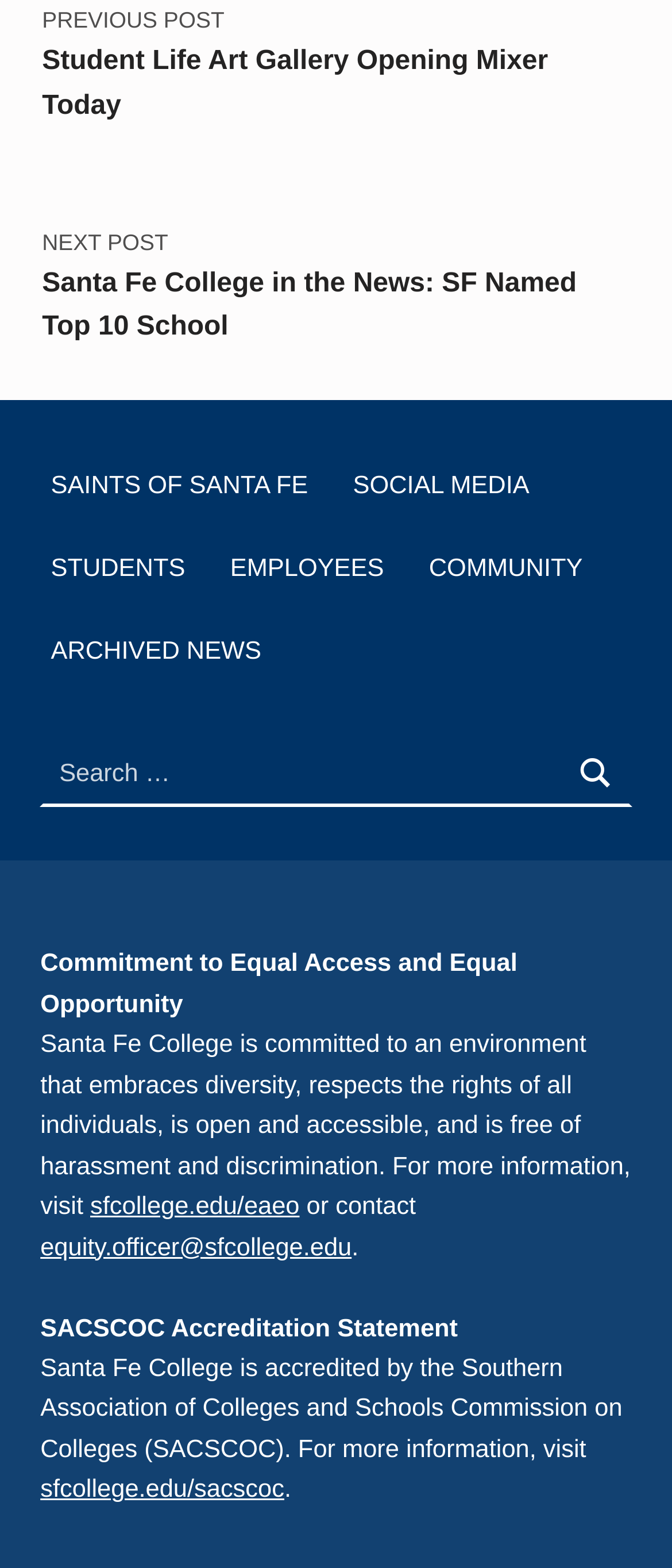Please analyze the image and provide a thorough answer to the question:
What is the link to contact the equity officer?

I found the answer by looking at the link provided in the text content of the webpage, specifically the section that mentions contacting the equity officer for more information.